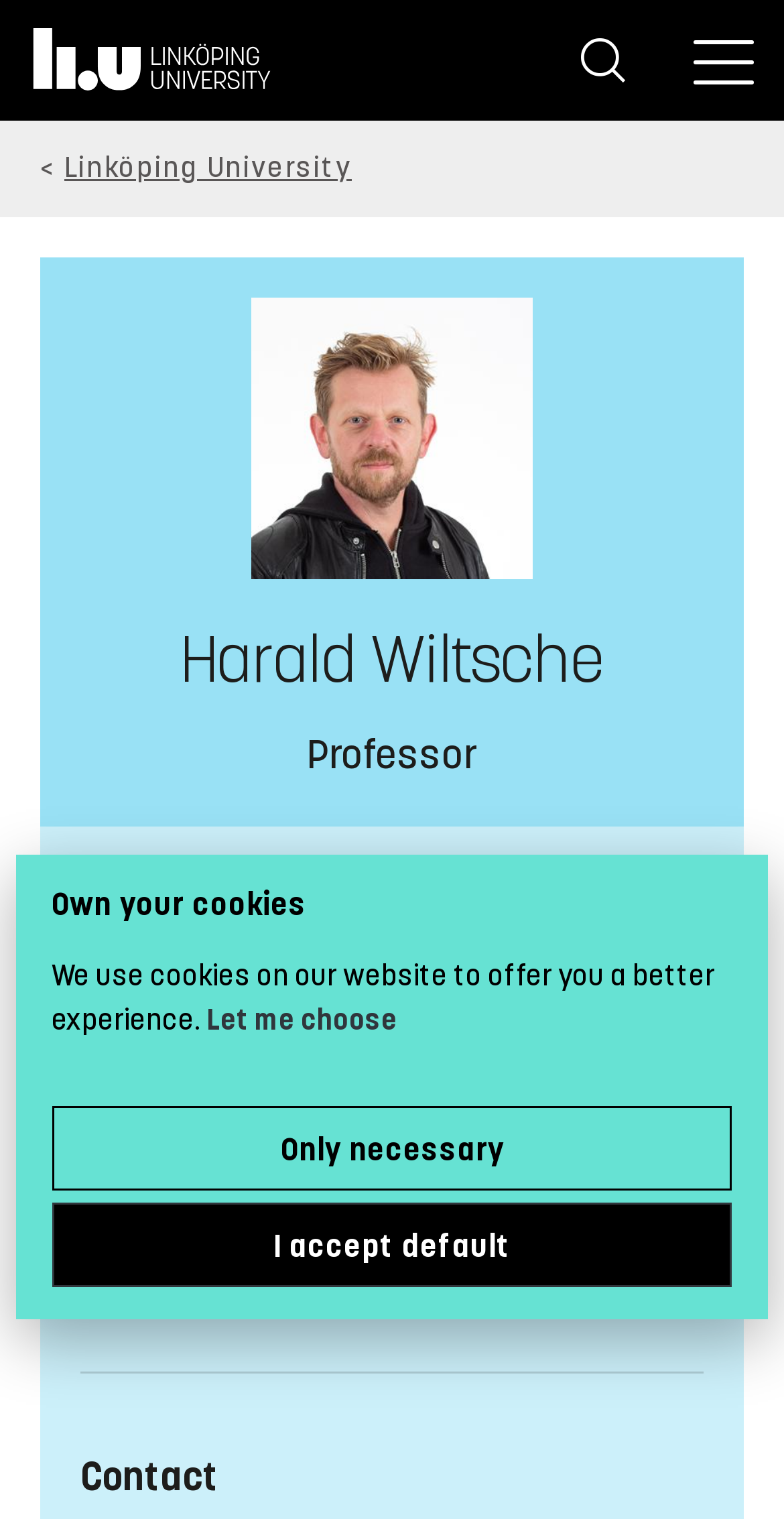Predict the bounding box for the UI component with the following description: "Linköping University".

[0.082, 0.099, 0.449, 0.121]